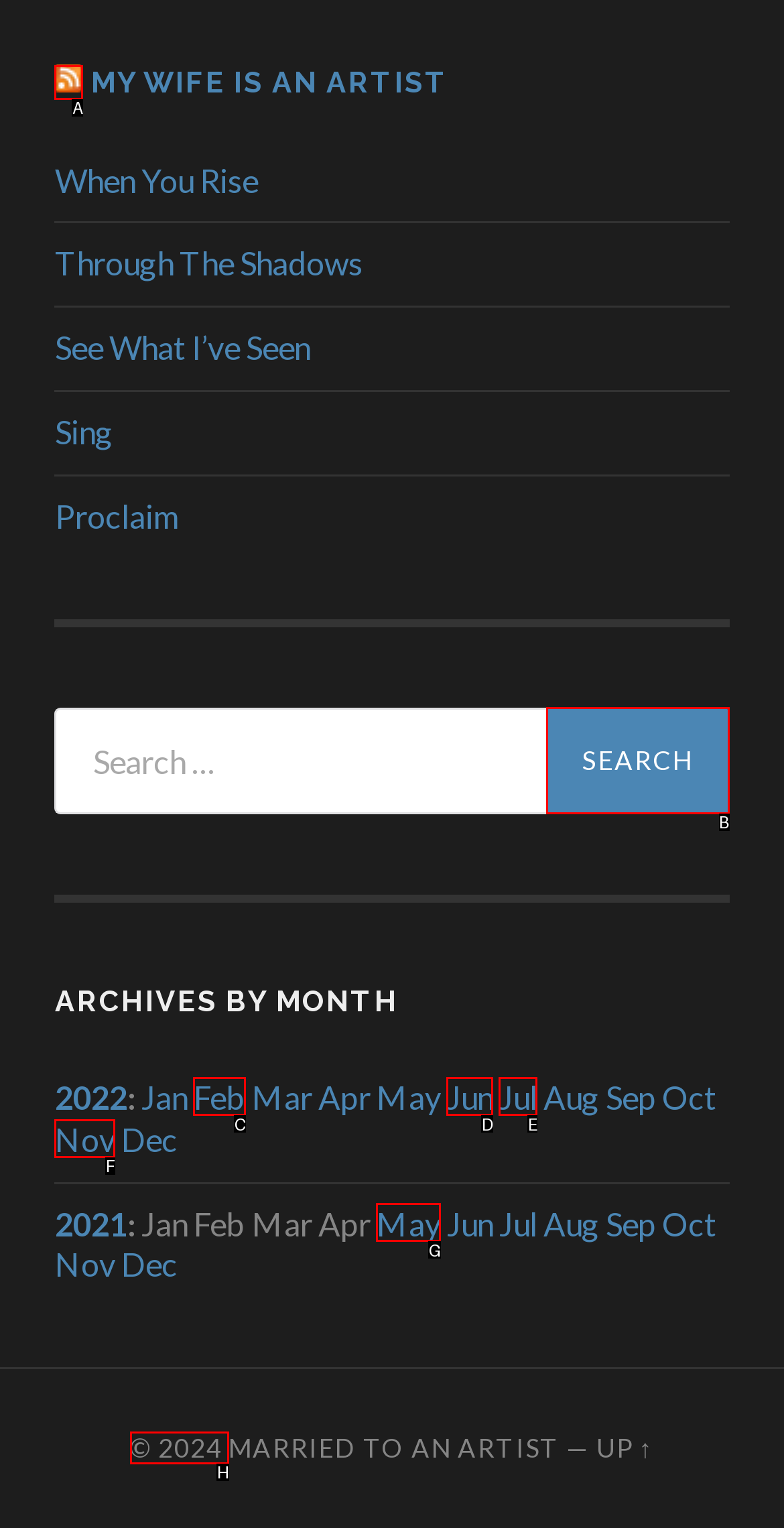To perform the task "Check the website's copyright information", which UI element's letter should you select? Provide the letter directly.

H